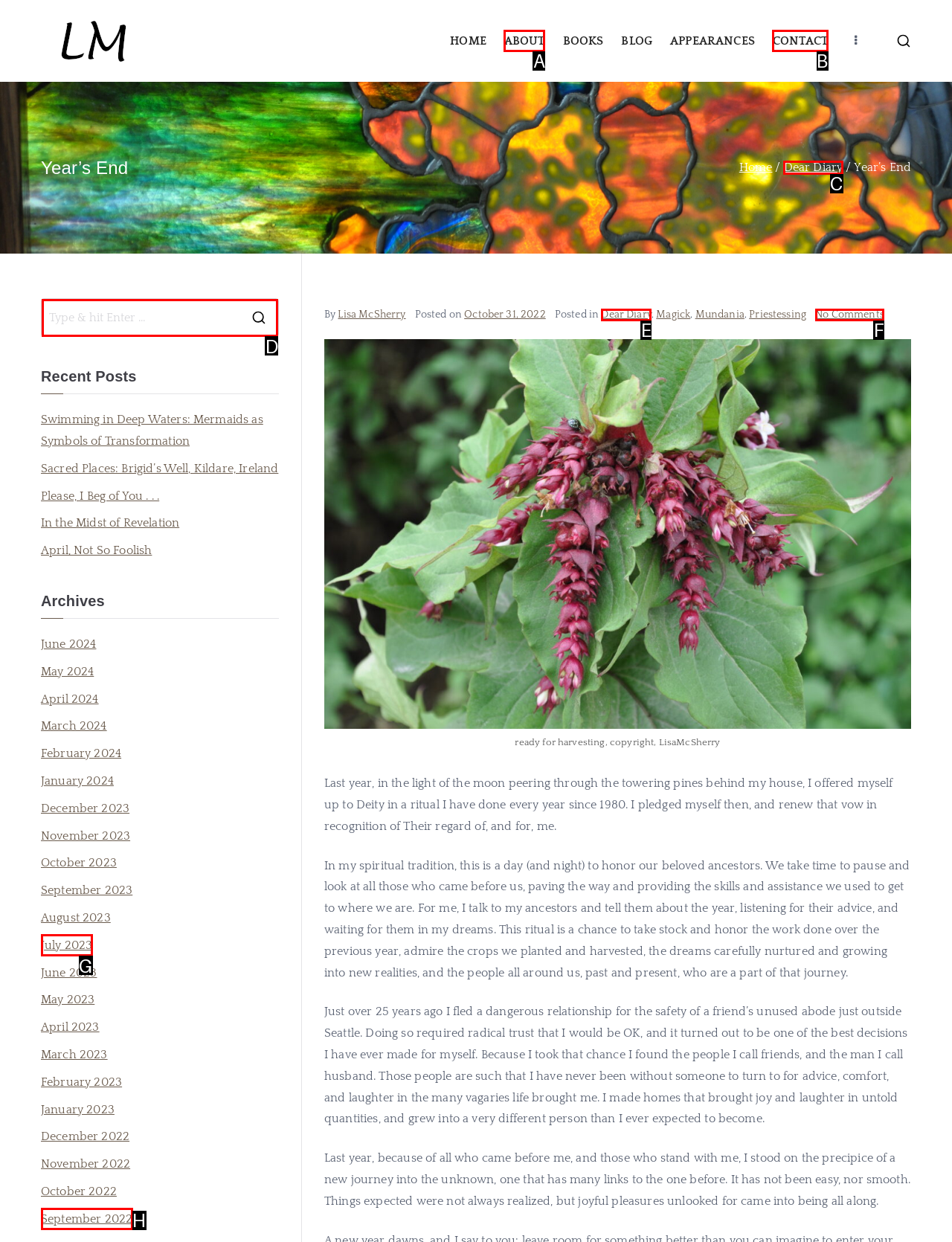Tell me the letter of the UI element I should click to accomplish the task: Open the menu based on the choices provided in the screenshot.

None